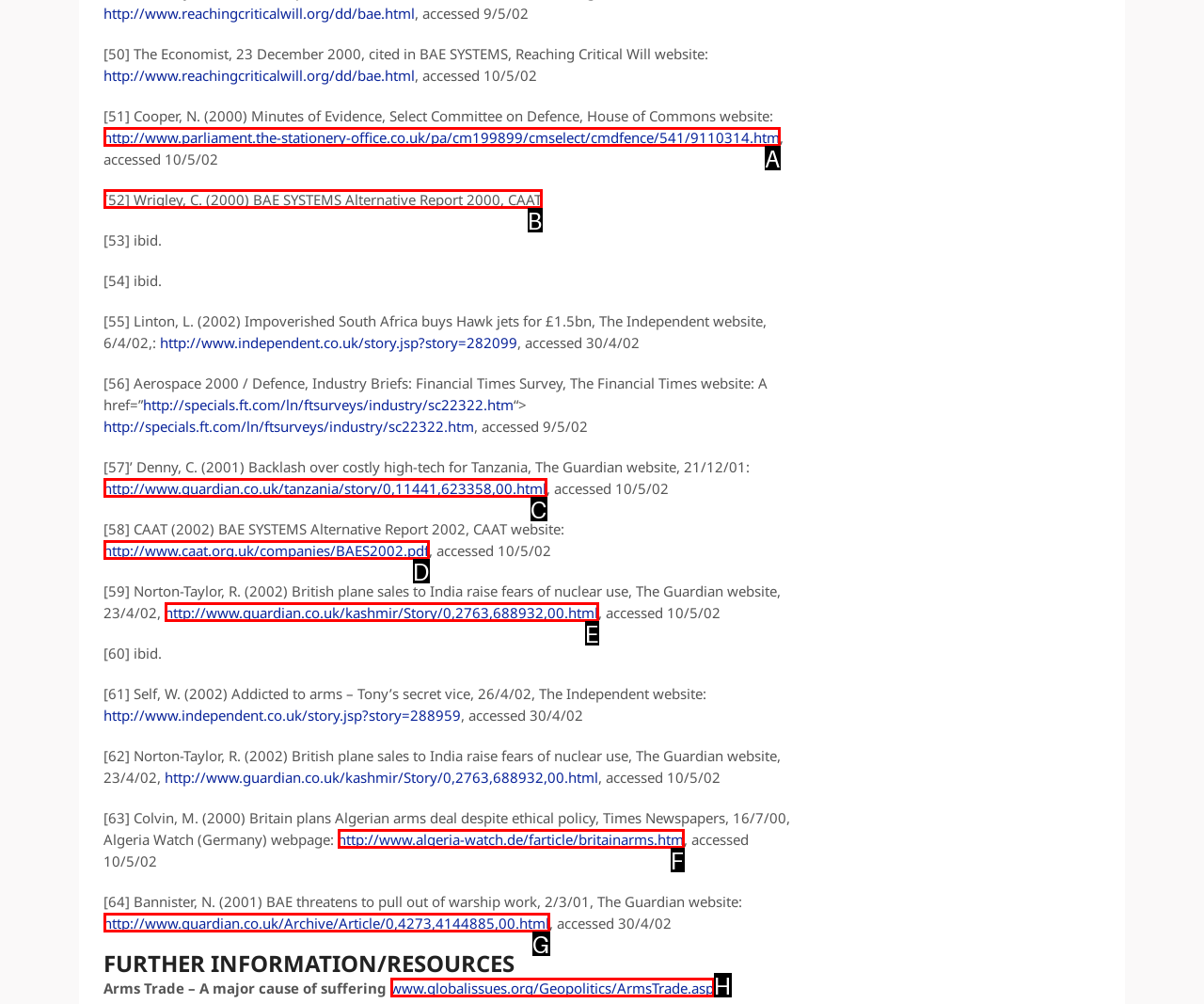Point out the HTML element I should click to achieve the following: access BAE SYSTEMS Alternative Report 2000 Reply with the letter of the selected element.

B